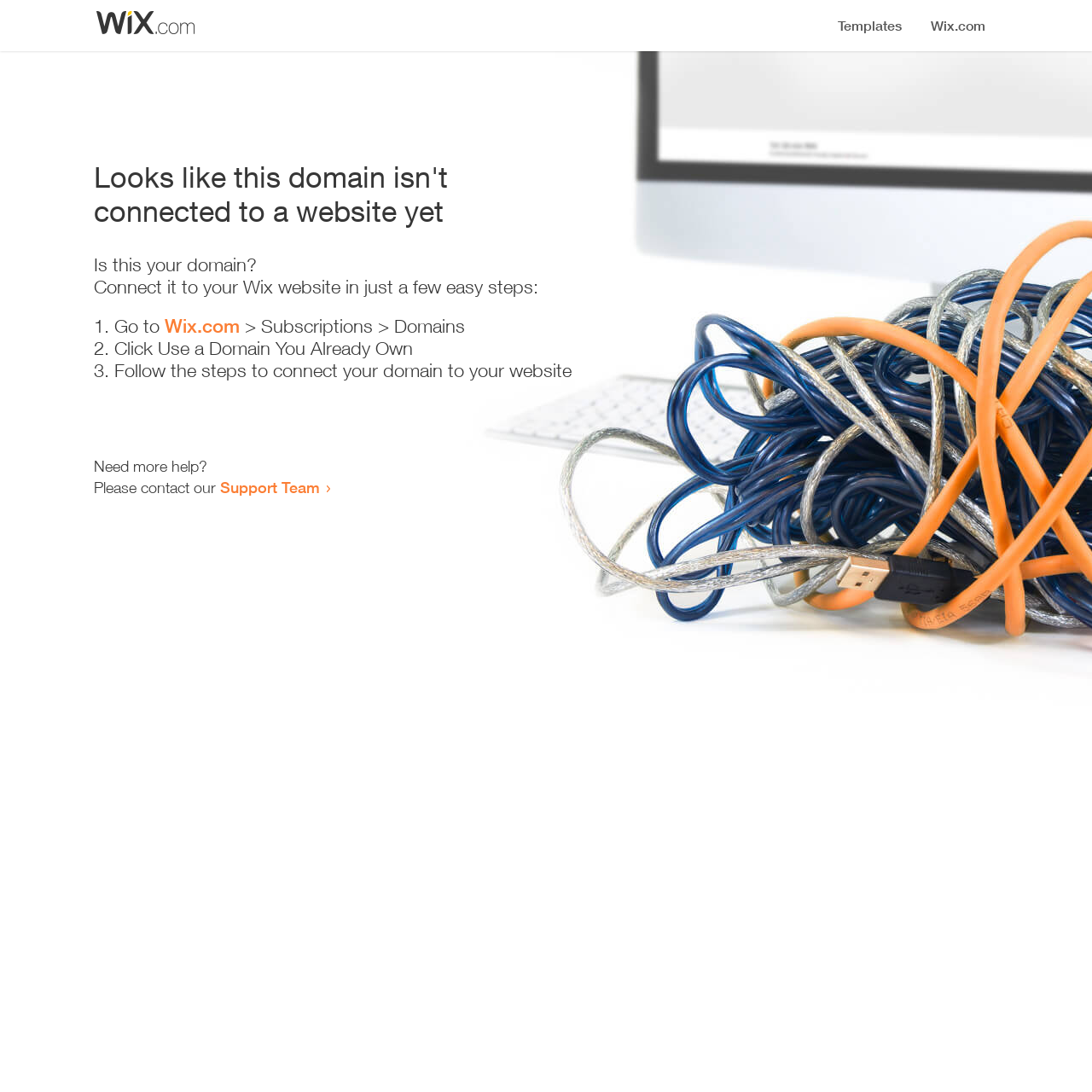Please give a concise answer to this question using a single word or phrase: 
Where should I go to start connecting my domain?

Wix.com